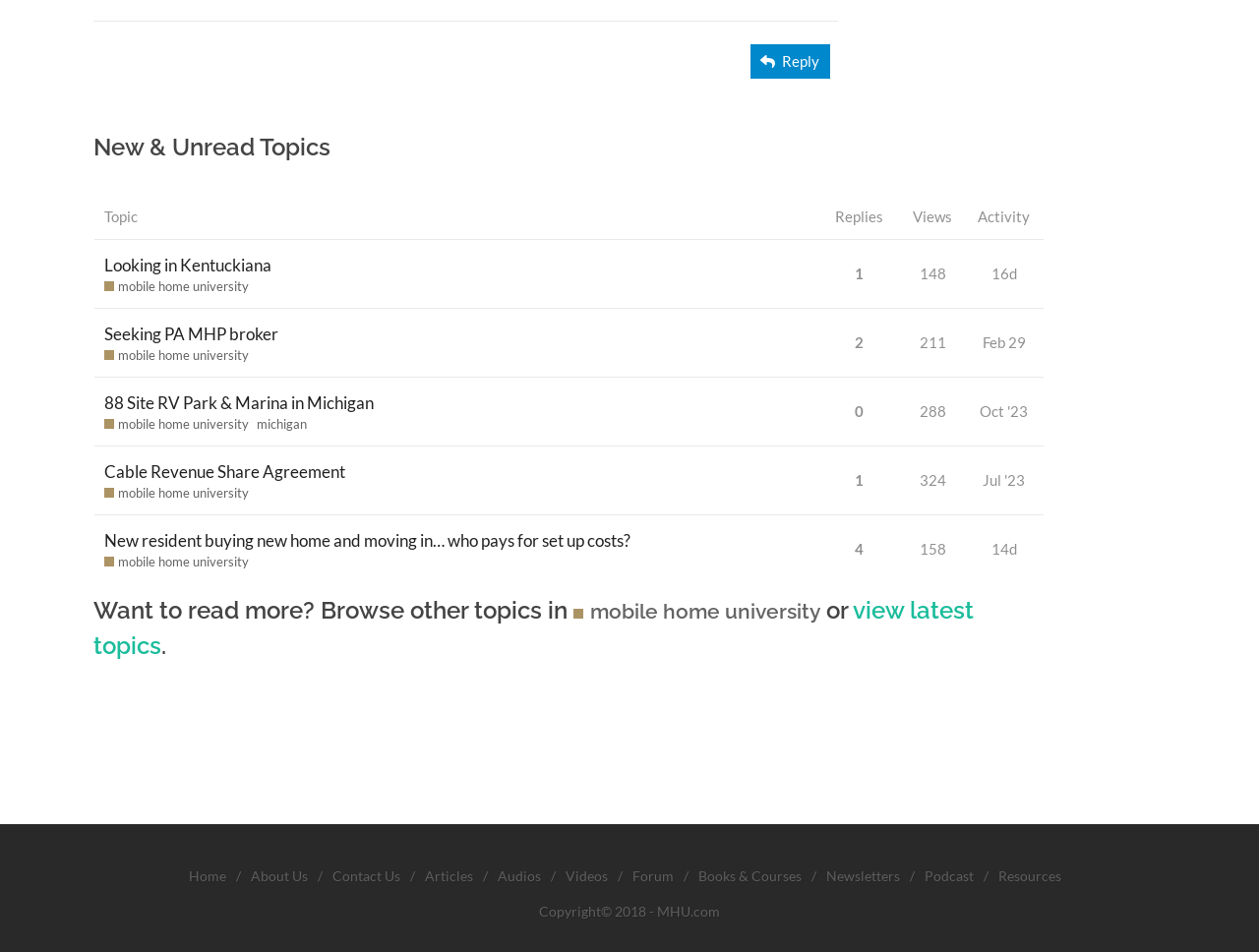What is the purpose of the 'Want to read more?' section?
Please answer the question with as much detail and depth as you can.

The 'Want to read more?' section is located at the bottom of the webpage, and its purpose is to provide users with options to browse other topics or view the latest topics. This is evident from the text and links in this section.